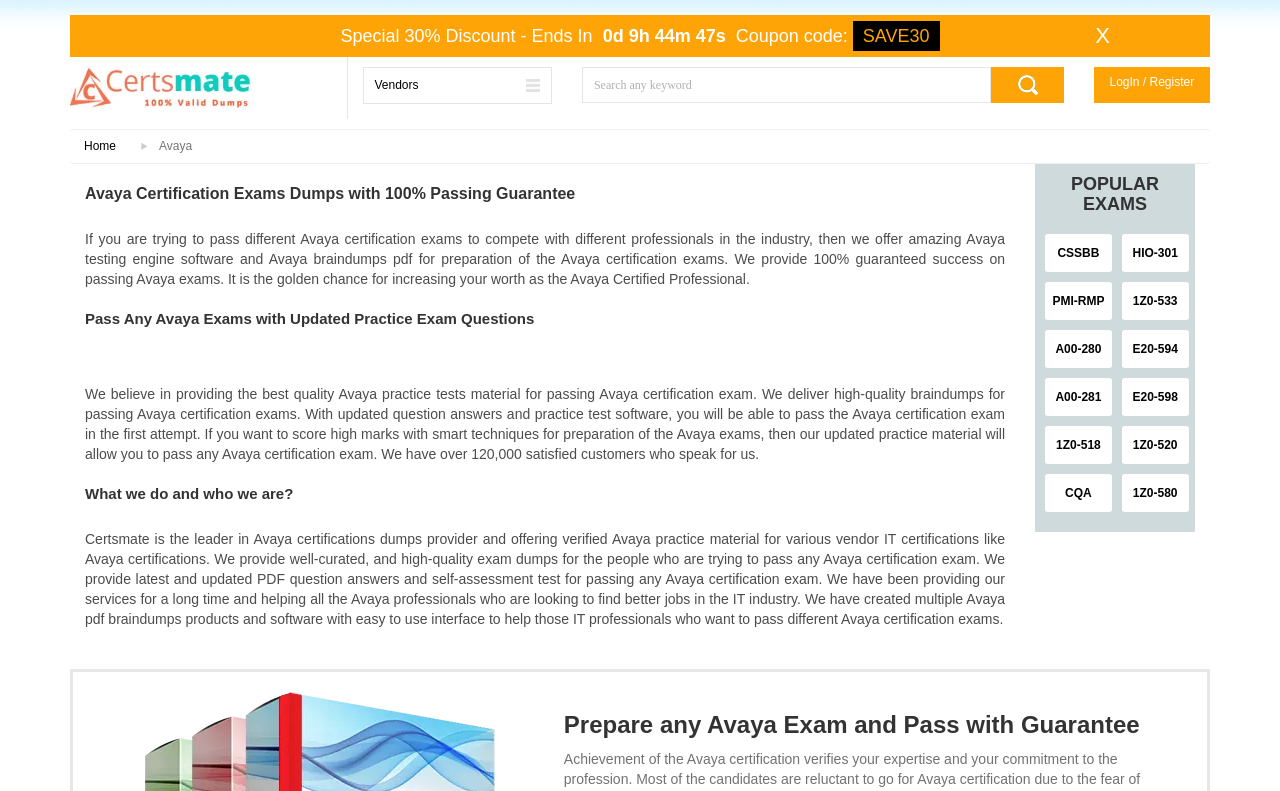Identify the bounding box coordinates of the element to click to follow this instruction: 'Click on the 'Post Comment' button'. Ensure the coordinates are four float values between 0 and 1, provided as [left, top, right, bottom].

None